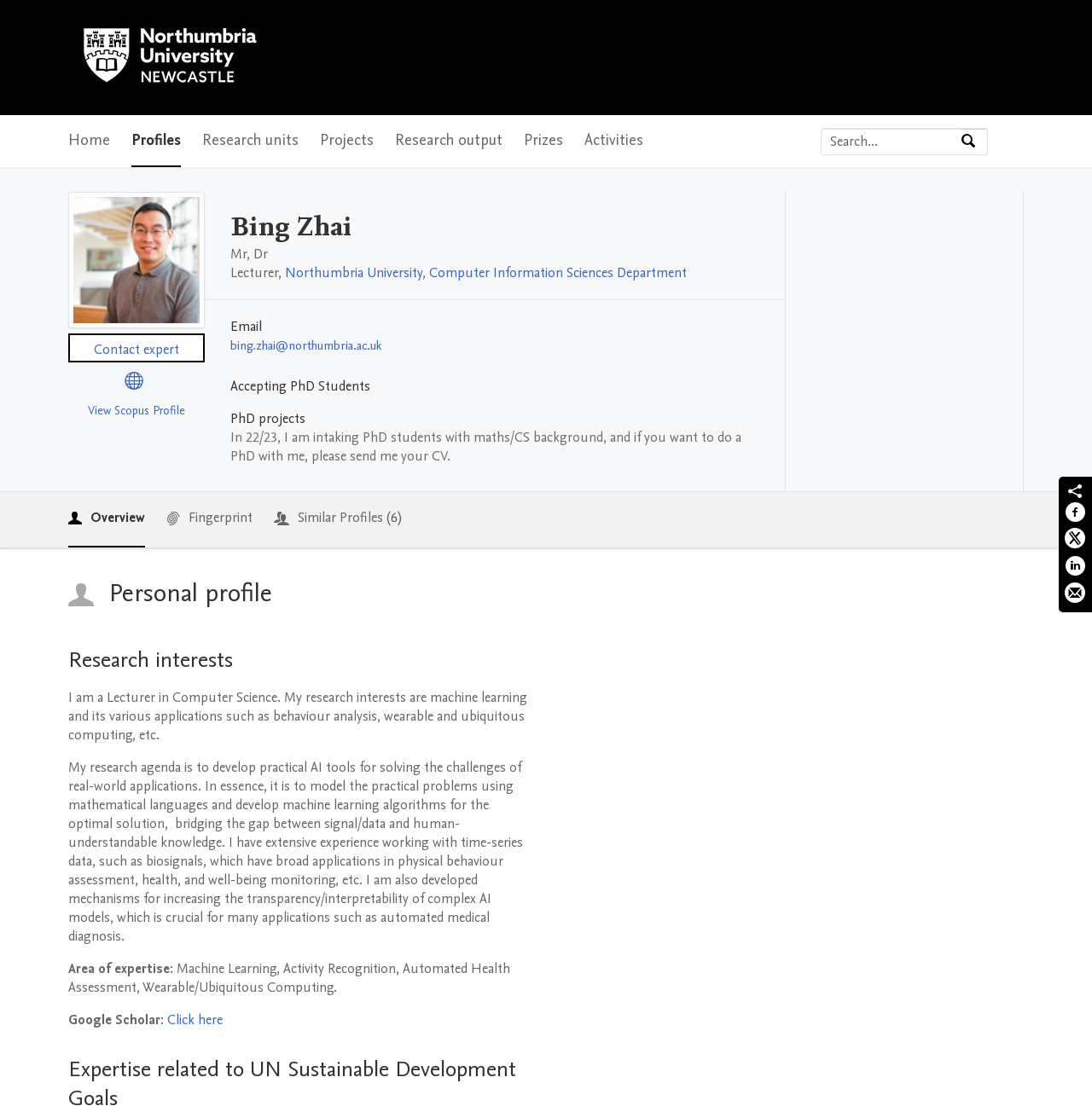Please identify the bounding box coordinates of the element I need to click to follow this instruction: "Share on Facebook".

[0.975, 0.451, 0.995, 0.475]